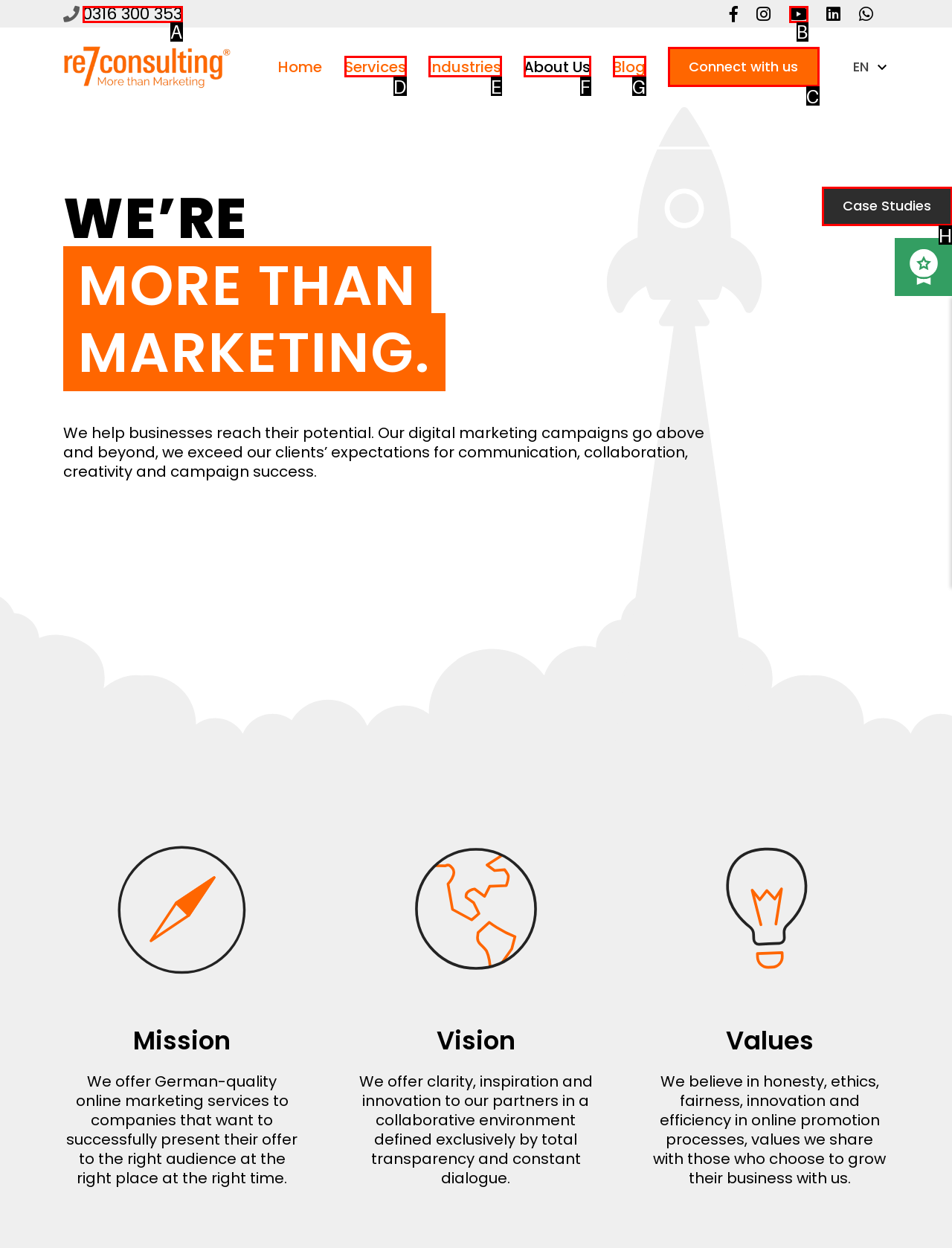Tell me the letter of the option that corresponds to the description: Services
Answer using the letter from the given choices directly.

D